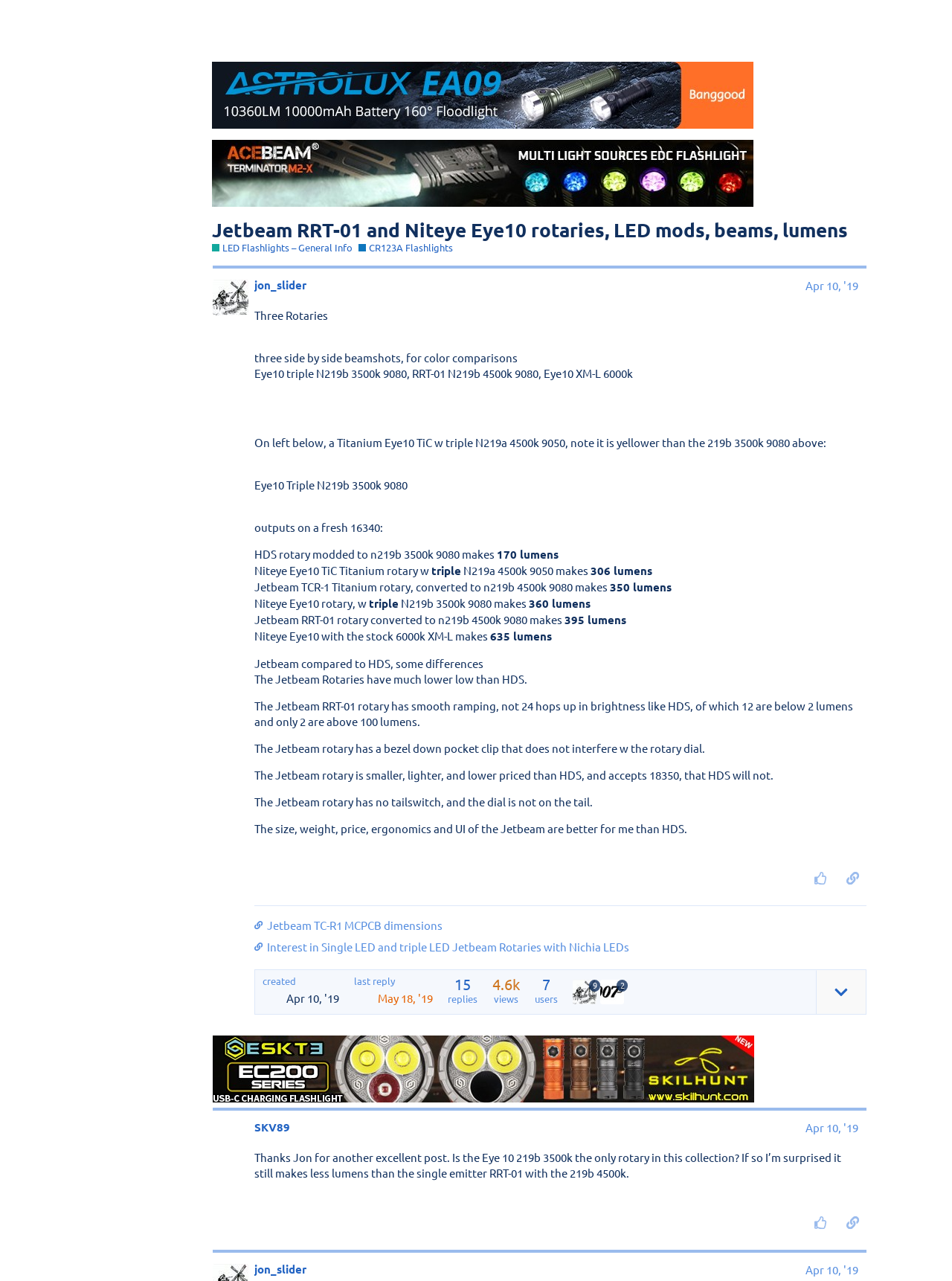Identify the bounding box for the UI element specified in this description: "LED Flashlights – General Info". The coordinates must be four float numbers between 0 and 1, formatted as [left, top, right, bottom].

[0.11, 0.021, 0.258, 0.03]